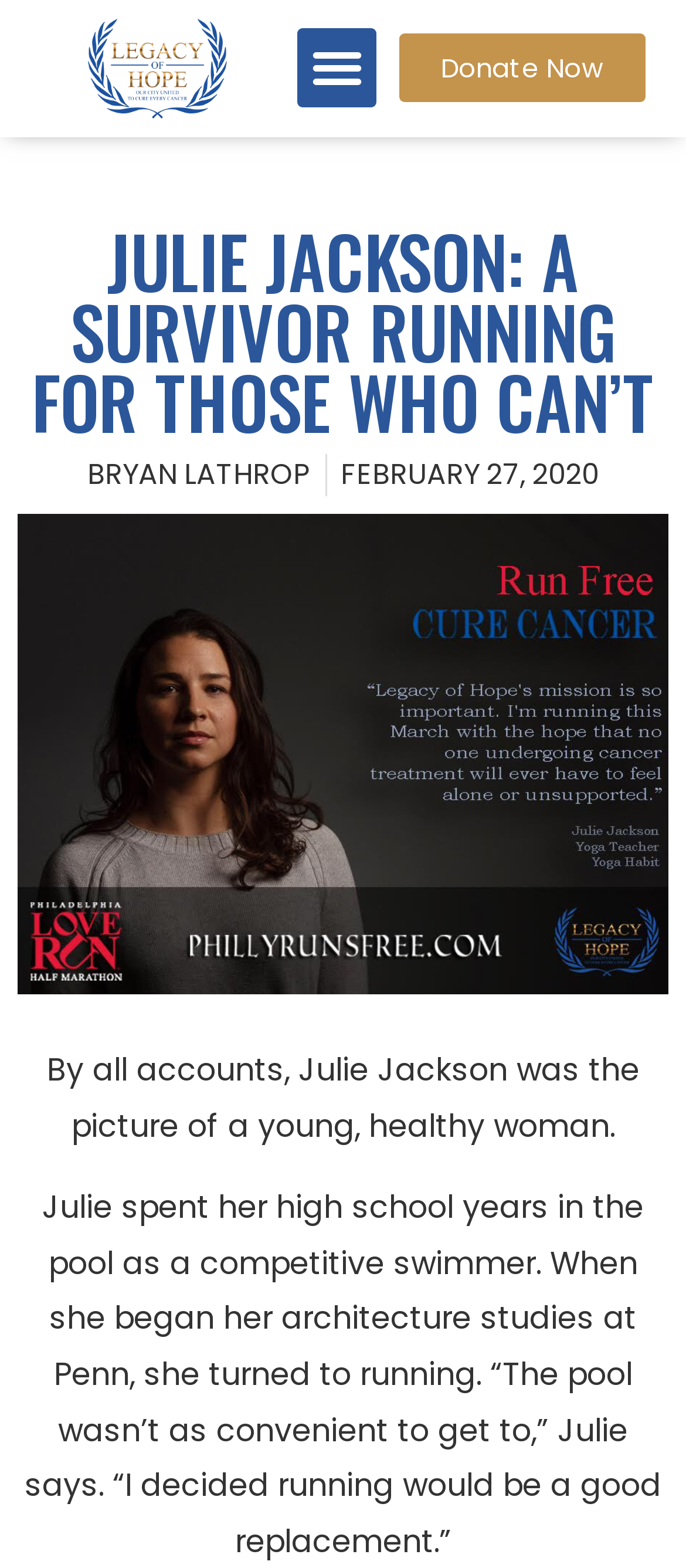Please determine the primary heading and provide its text.

JULIE JACKSON: A SURVIVOR RUNNING FOR THOSE WHO CAN’T